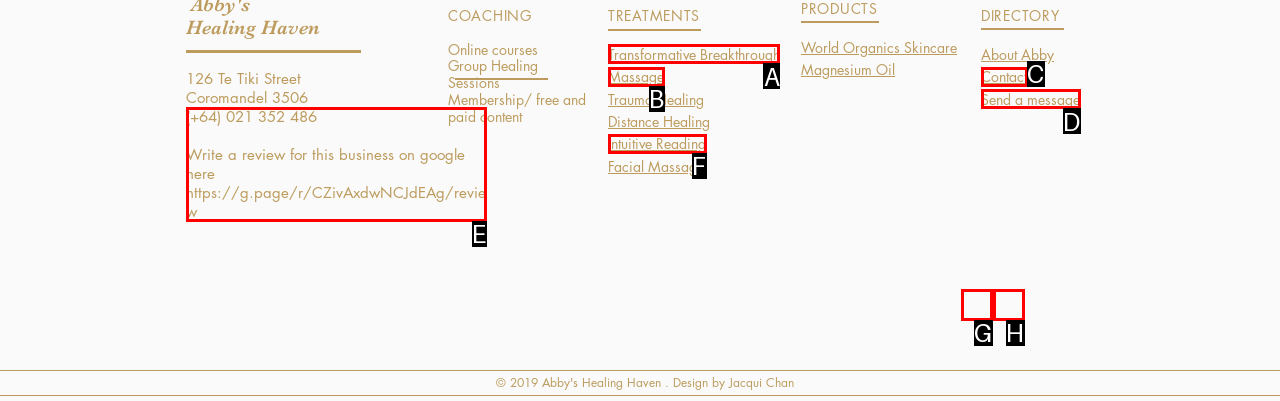From the given options, indicate the letter that corresponds to the action needed to complete this task: Learn more about Transformative Breakthrough. Respond with only the letter.

A